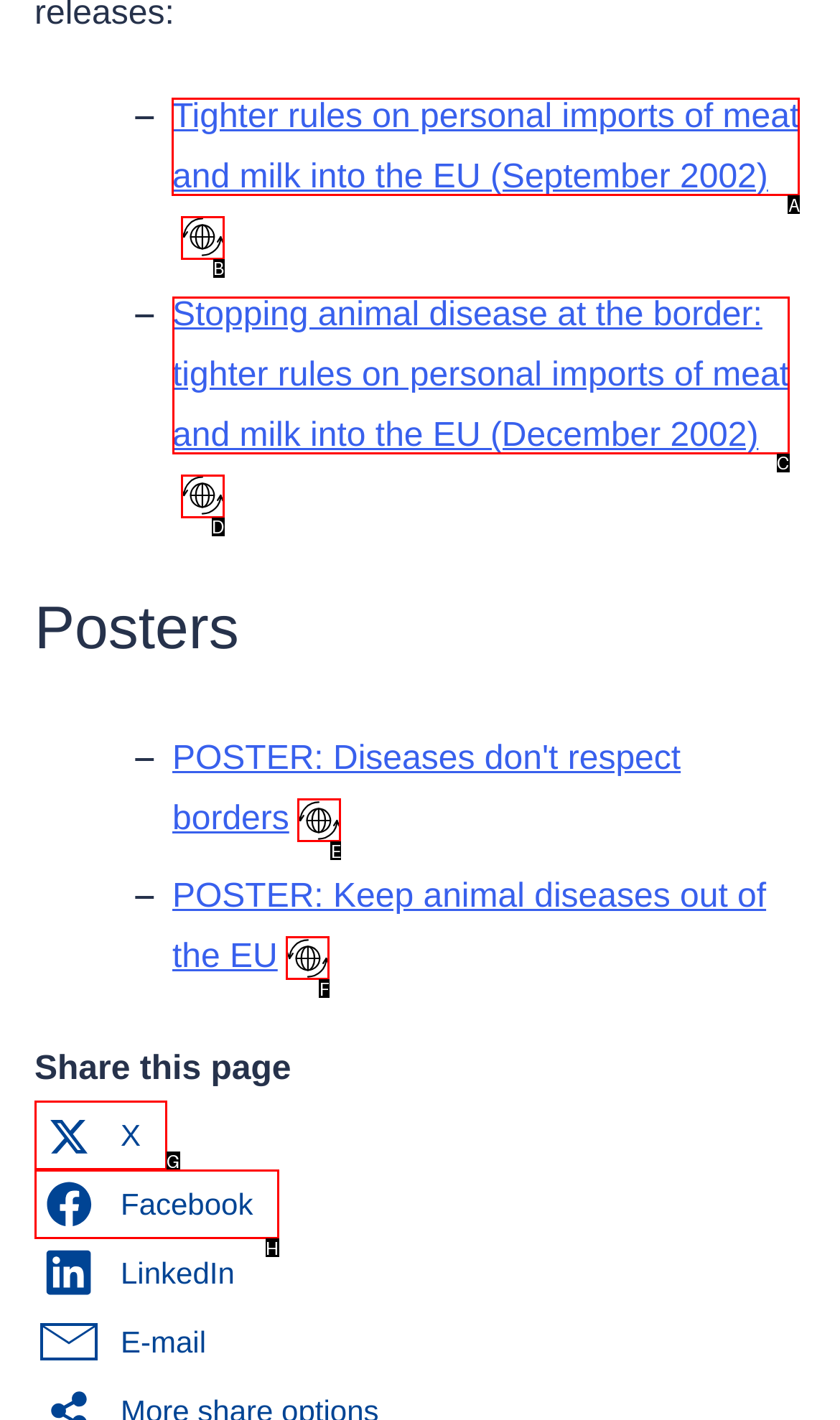Point out the specific HTML element to click to complete this task: Join the webinar on 'January 5, 2017' Reply with the letter of the chosen option.

None